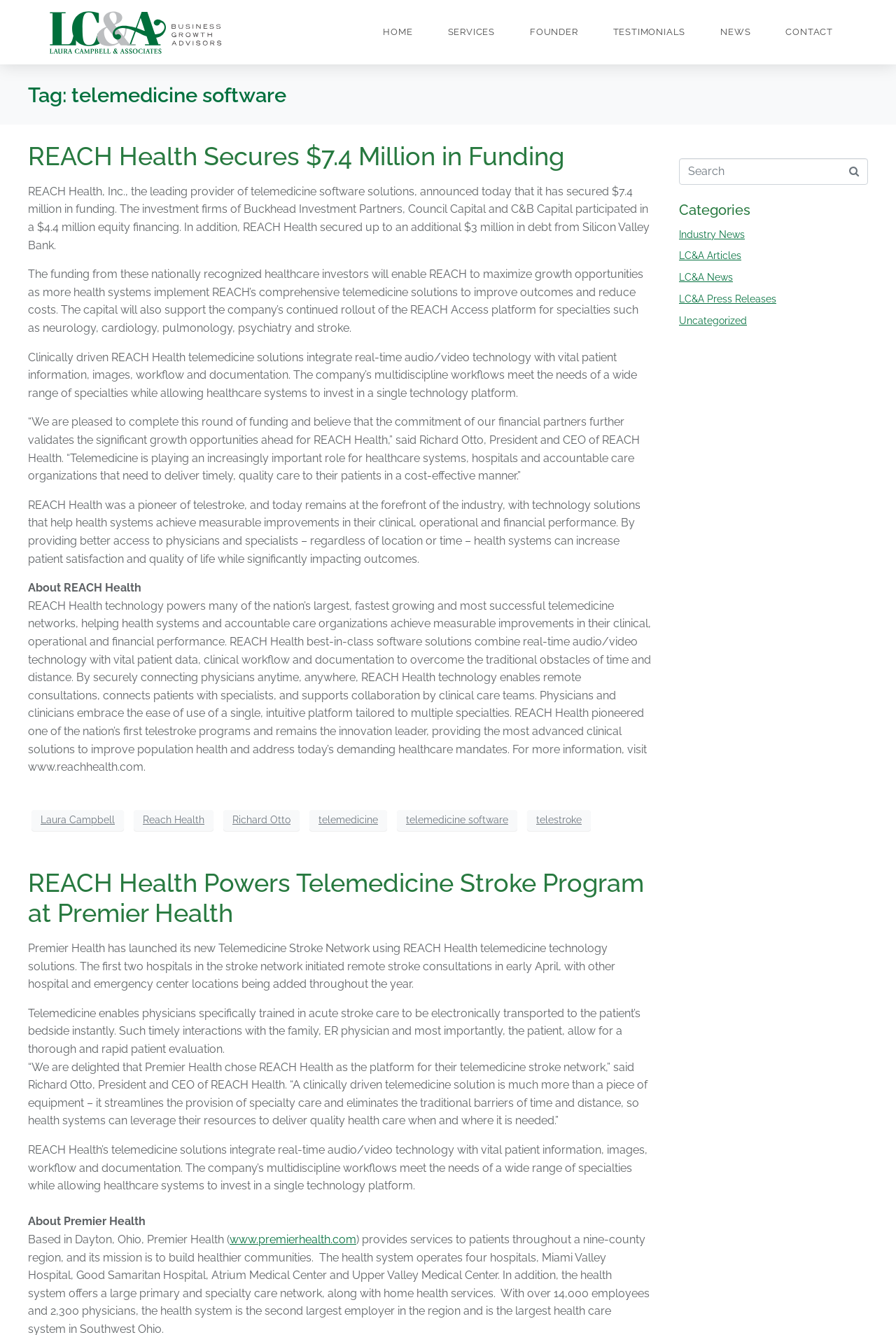Determine the bounding box coordinates of the section to be clicked to follow the instruction: "search for something". The coordinates should be given as four float numbers between 0 and 1, formatted as [left, top, right, bottom].

[0.758, 0.118, 0.969, 0.138]